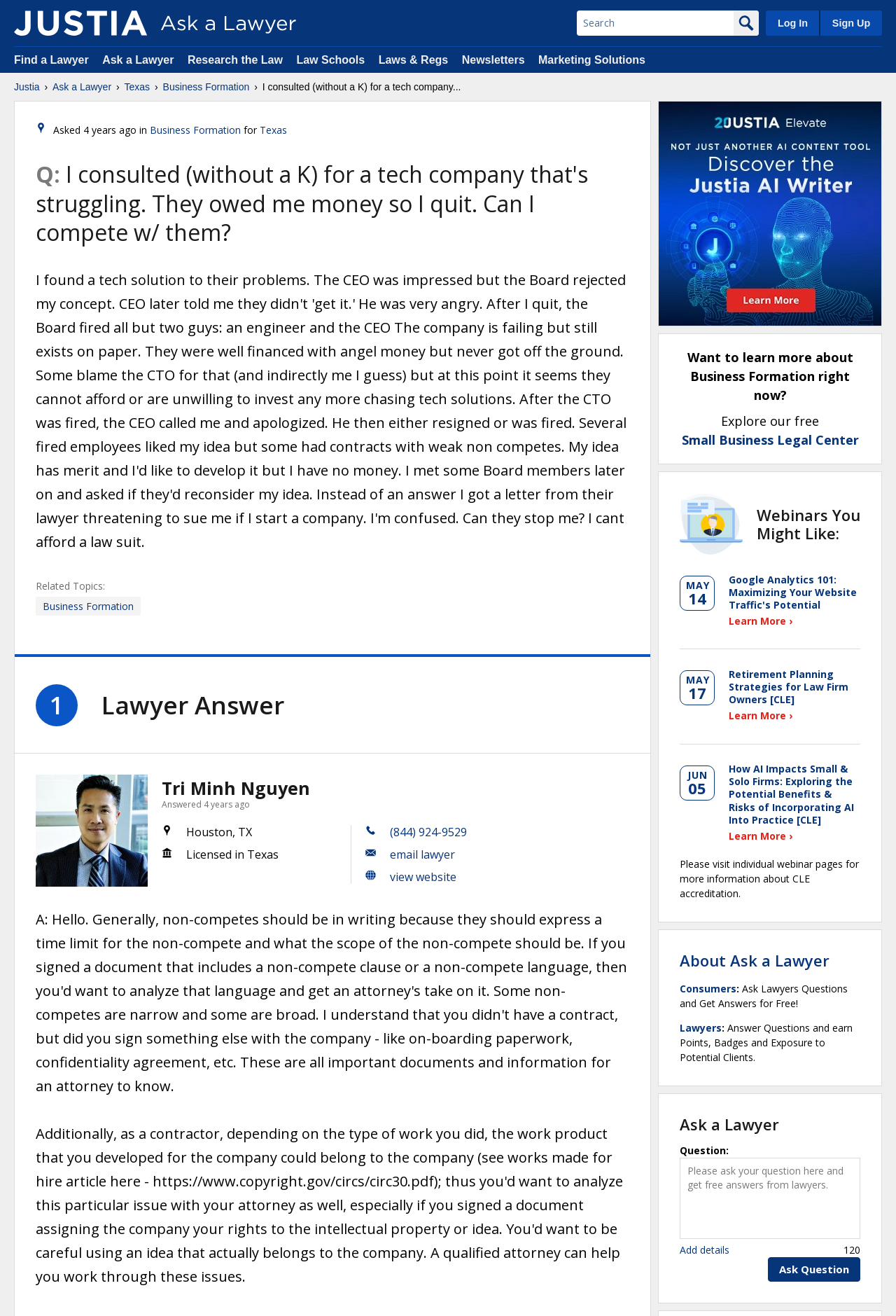Identify the bounding box coordinates of the region I need to click to complete this instruction: "Check out the article about Call of Duty Modern Warfare".

None